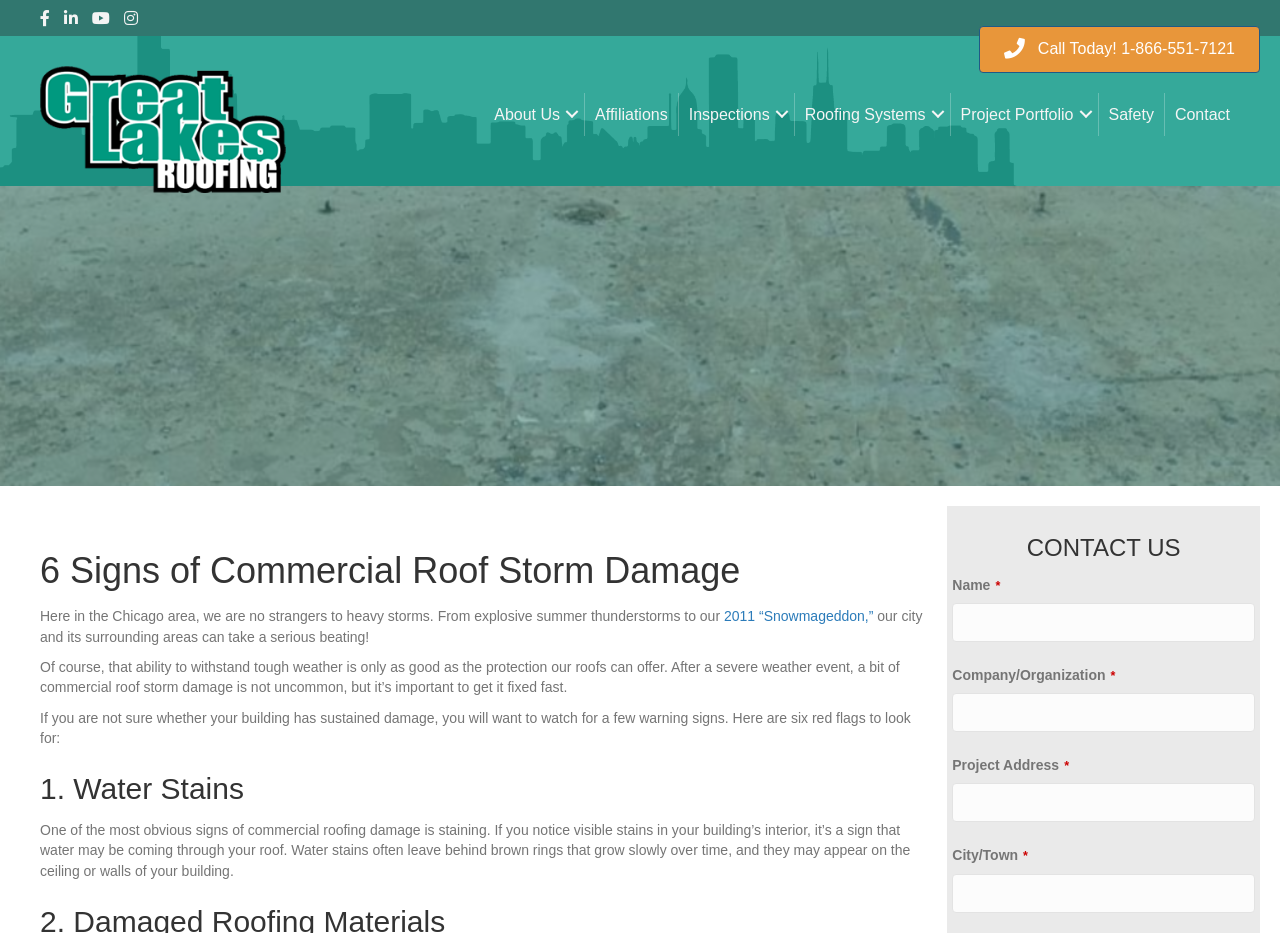Describe all the key features and sections of the webpage thoroughly.

The webpage is about commercial roof storm damage, with a focus on identifying signs of damage and contacting professionals for assistance. At the top of the page, there is a link to call a phone number and a logo of "Great Lakes Roofing" with a link to the company's website. Below the logo, there is a navigation menu with links to various sections of the website, including "About Us", "Affiliations", "Inspections", "Roofing Systems", "Project Portfolio", "Safety", and "Contact".

The main content of the page is divided into sections, starting with a heading "6 Signs of Commercial Roof Storm Damage". The first section discusses the importance of identifying and addressing commercial roof storm damage, with a brief introduction to the topic. The text explains that heavy storms can cause damage to roofs and that it's essential to get it fixed quickly.

The next section is a list of six signs of commercial roof storm damage, starting with "1. Water Stains". This section describes water stains as a common sign of roofing damage, with visible stains on the ceiling or walls of a building indicating water coming through the roof.

At the bottom of the page, there is a contact form with fields for name, company/organization, project address, and city/town. The form allows users to input their information and presumably submit it to contact the professionals for assistance.